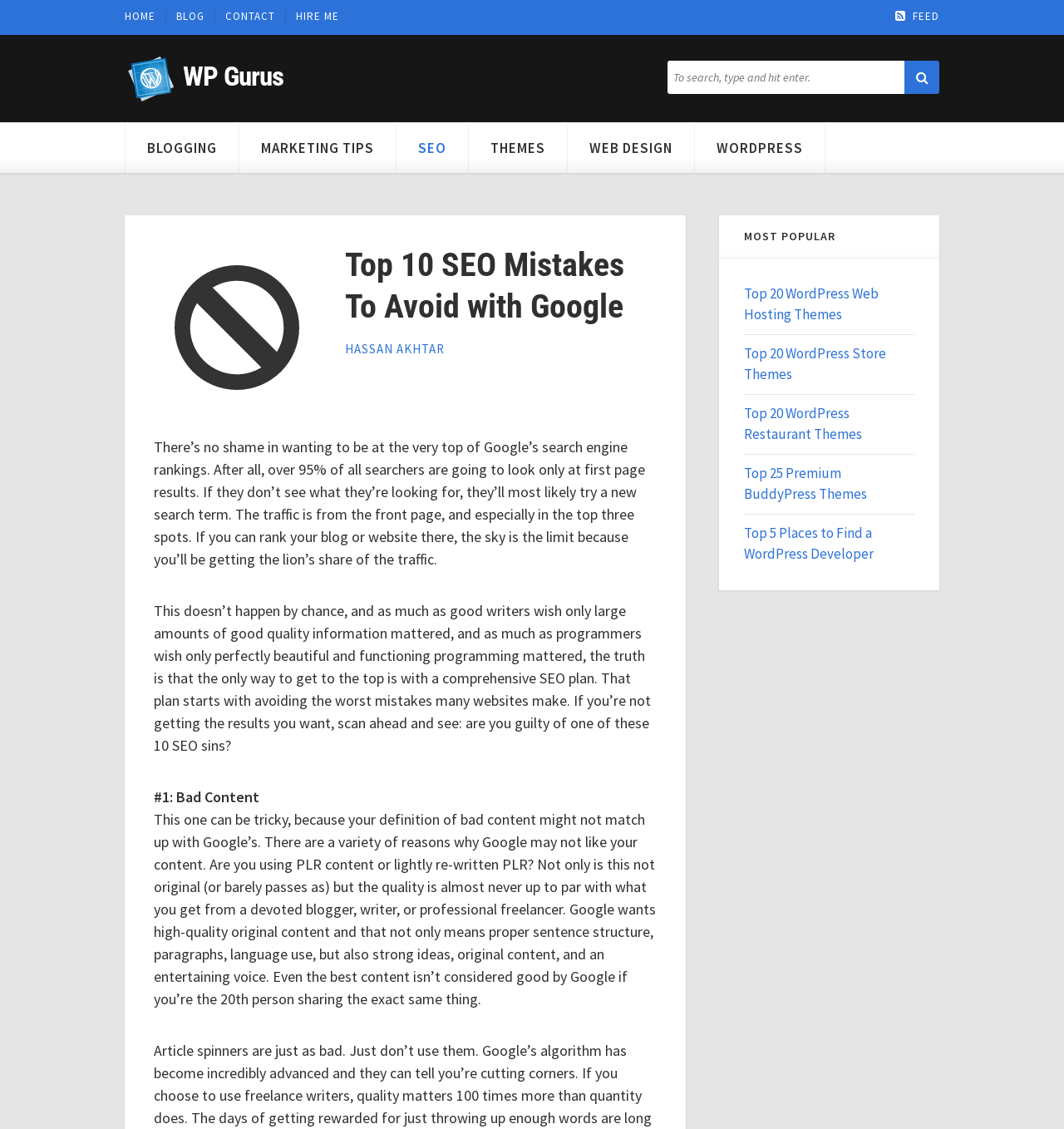Please predict the bounding box coordinates (top-left x, top-left y, bottom-right x, bottom-right y) for the UI element in the screenshot that fits the description: Top 20 WordPress Restaurant Themes

[0.699, 0.358, 0.81, 0.392]